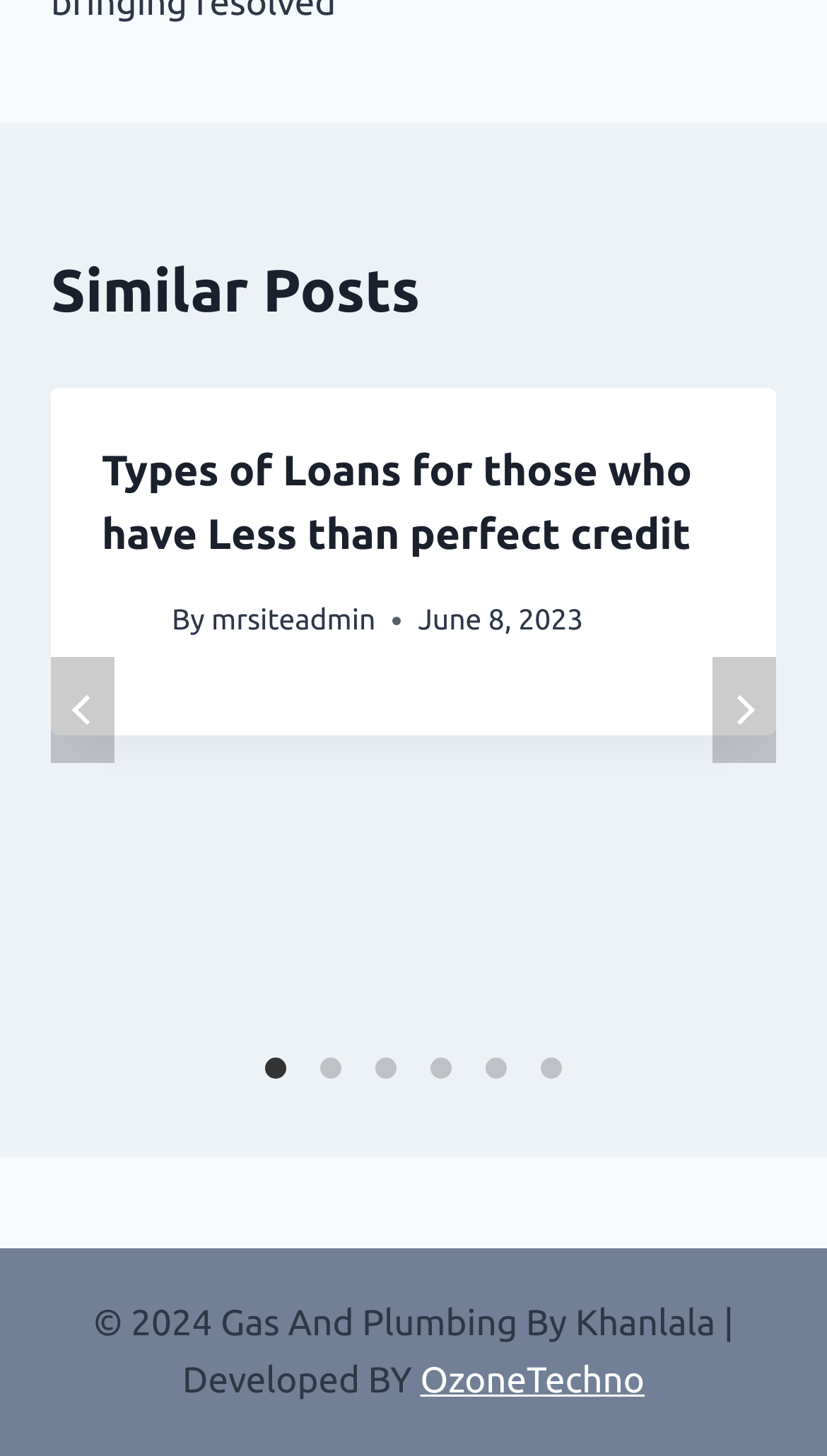Determine the bounding box coordinates of the clickable element to achieve the following action: 'View products tagged with 90s'. Provide the coordinates as four float values between 0 and 1, formatted as [left, top, right, bottom].

None